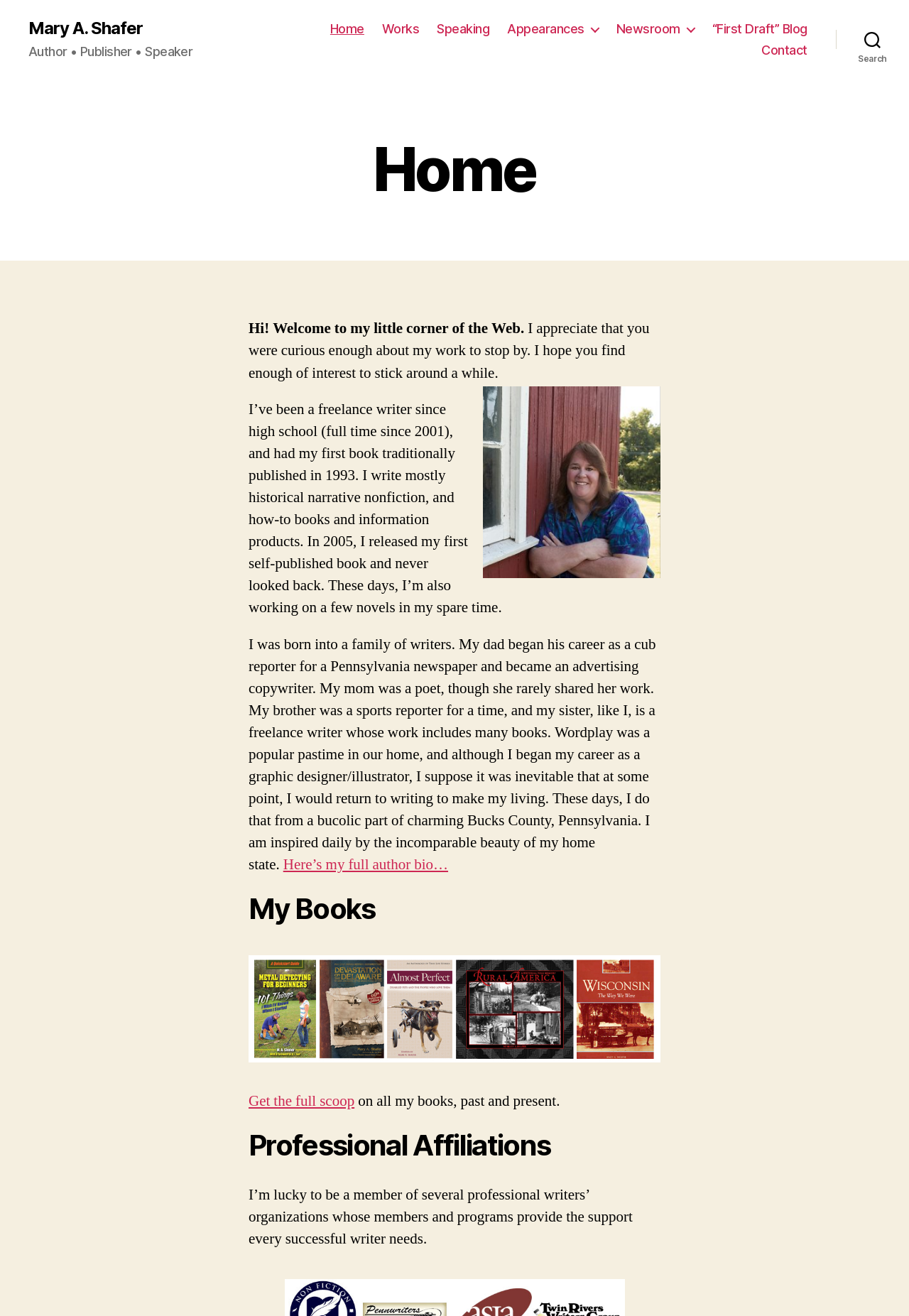Based on the provided description, "Get the full scoop", find the bounding box of the corresponding UI element in the screenshot.

[0.273, 0.83, 0.39, 0.844]